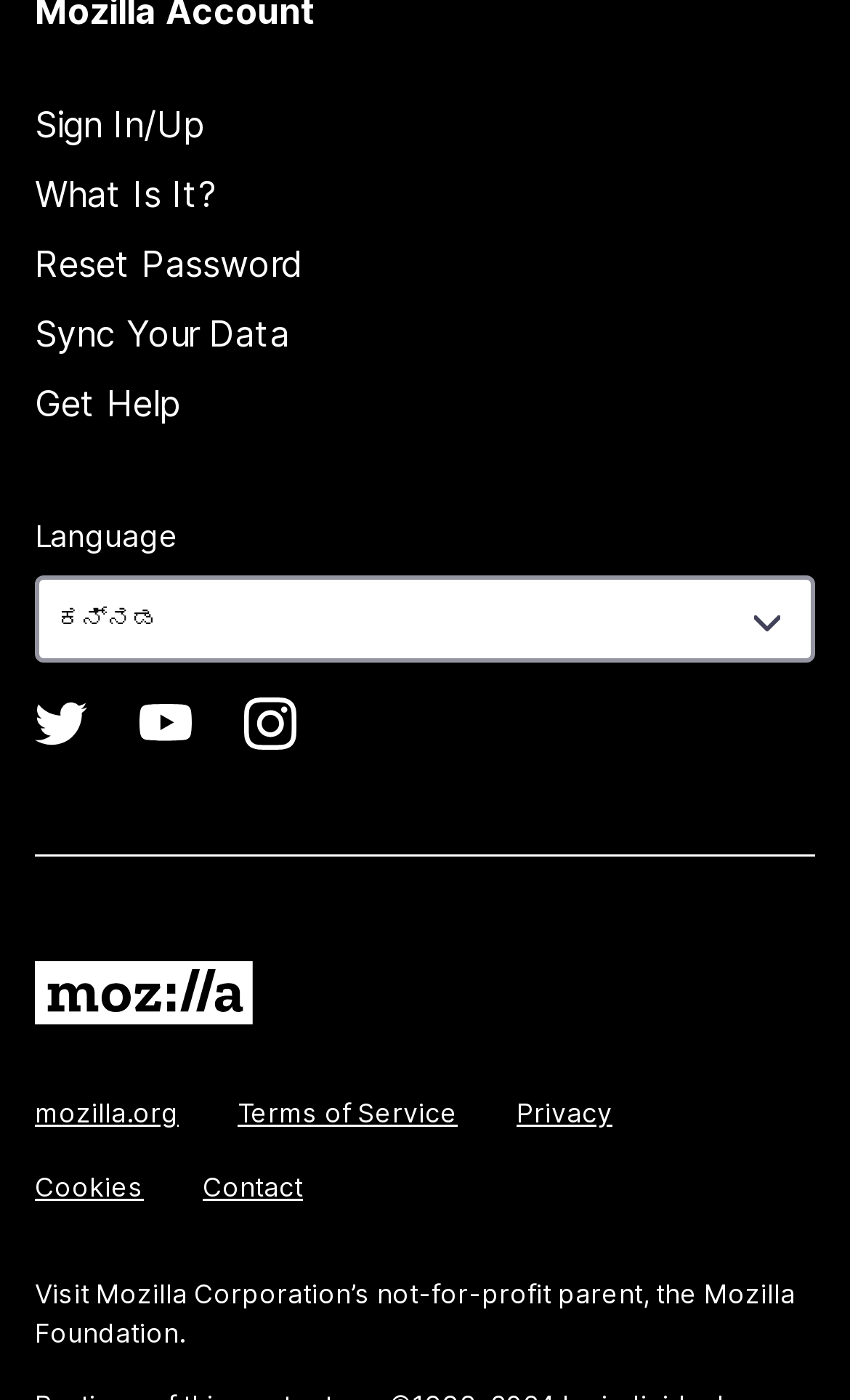What is the last link in the footer section?
Please answer the question with as much detail as possible using the screenshot.

I looked at the links in the footer section and found that the last link is 'Contact', which is located at the bottom right corner of the webpage.